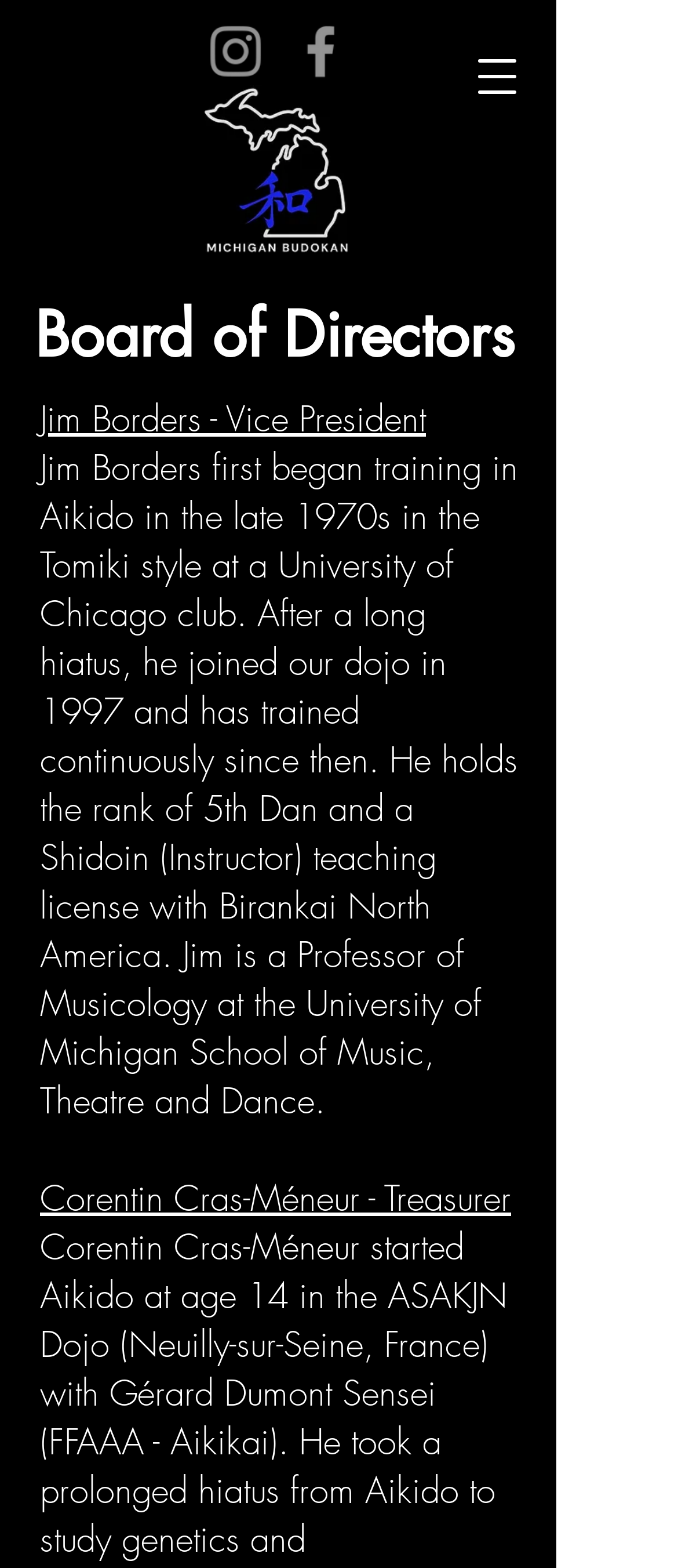What is the name of the person who is the Vice President?
Please respond to the question with a detailed and well-explained answer.

I found the answer by looking at the text under the 'Board of Directors' heading, which mentions 'Jim Borders - Vice President'.